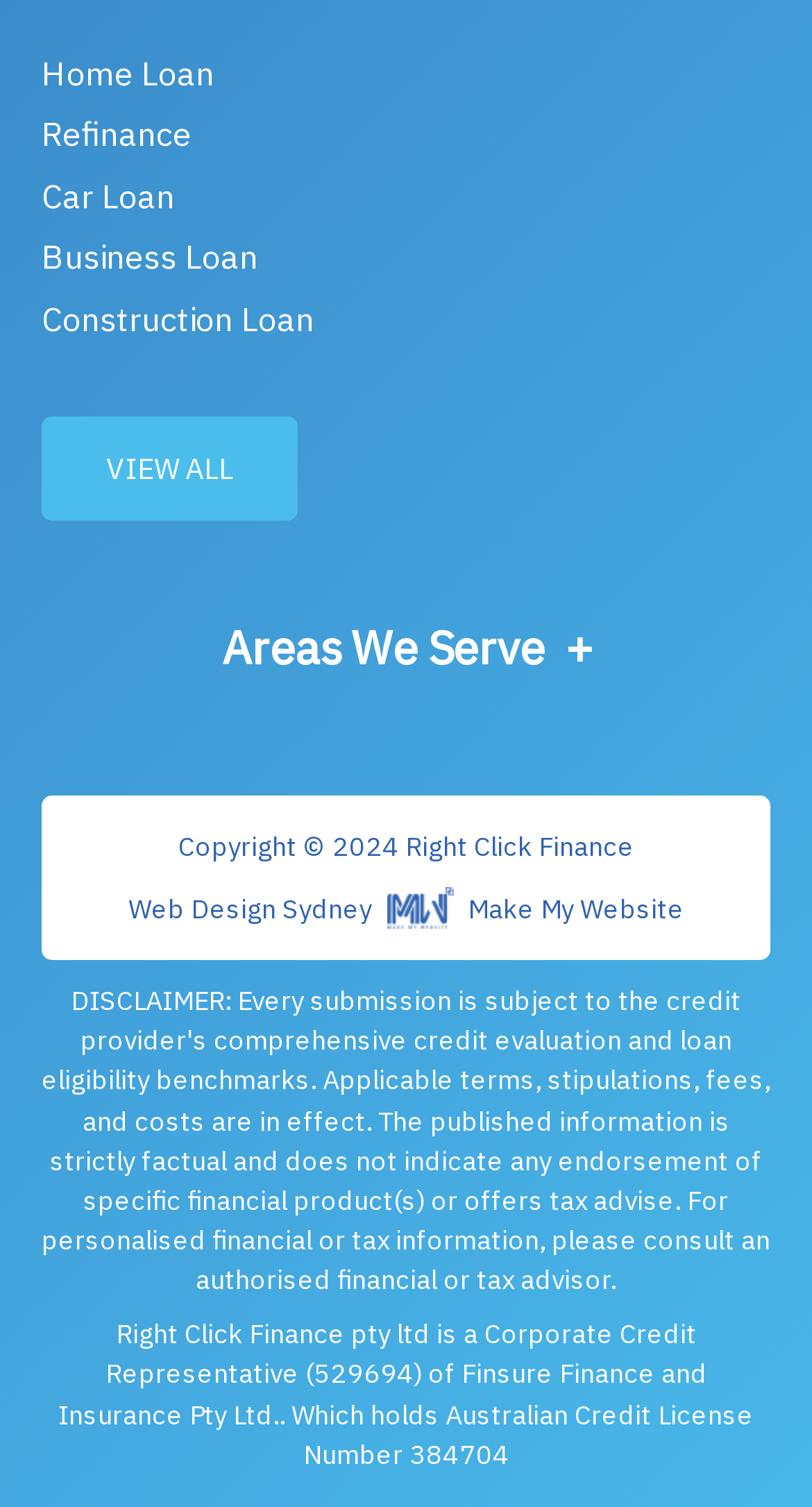Determine the bounding box coordinates of the clickable element to complete this instruction: "Check the website's copyright information". Provide the coordinates in the format of four float numbers between 0 and 1, [left, top, right, bottom].

[0.219, 0.55, 0.781, 0.574]